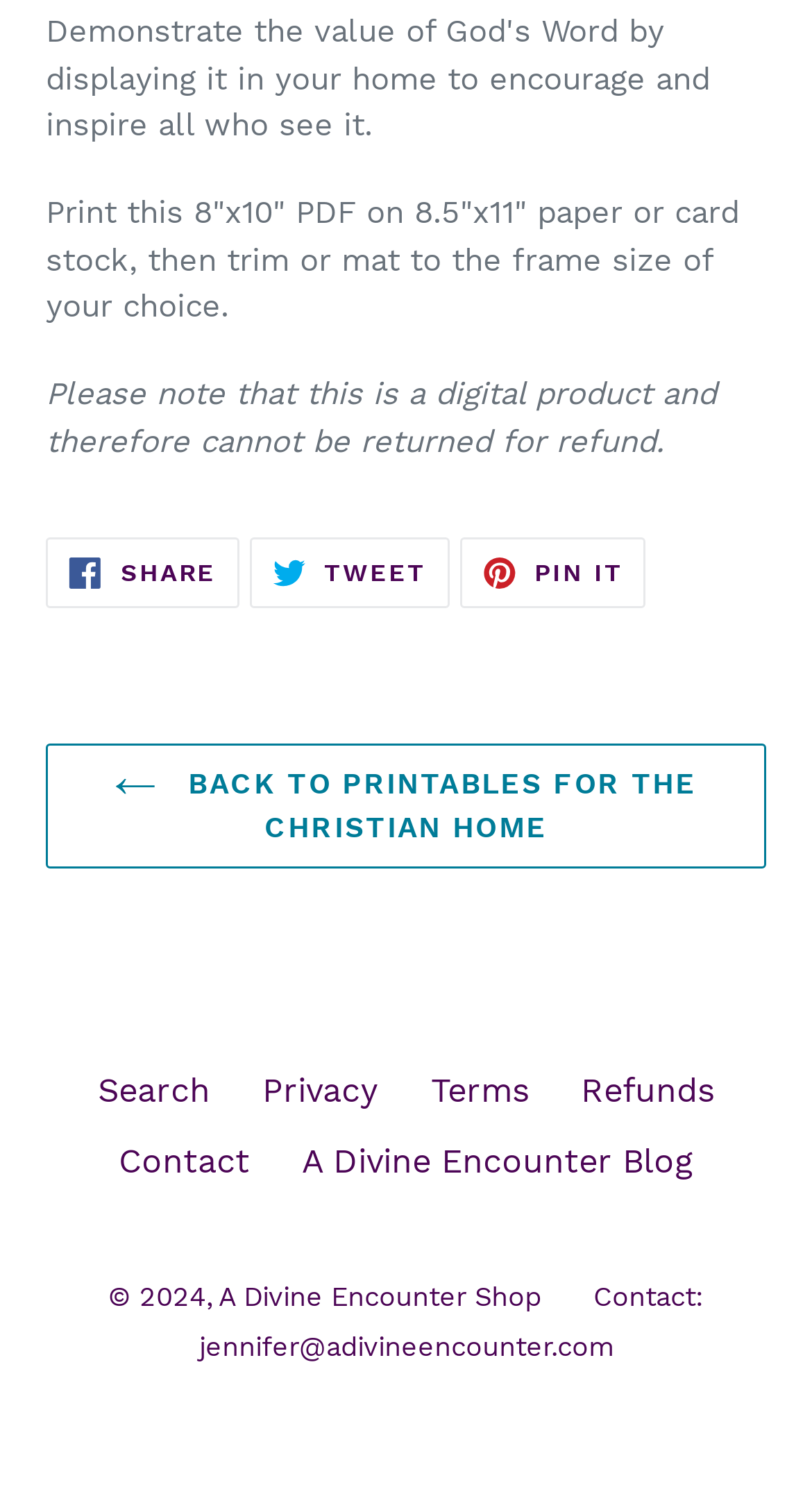Identify and provide the bounding box for the element described by: "Search".

[0.121, 0.721, 0.259, 0.748]